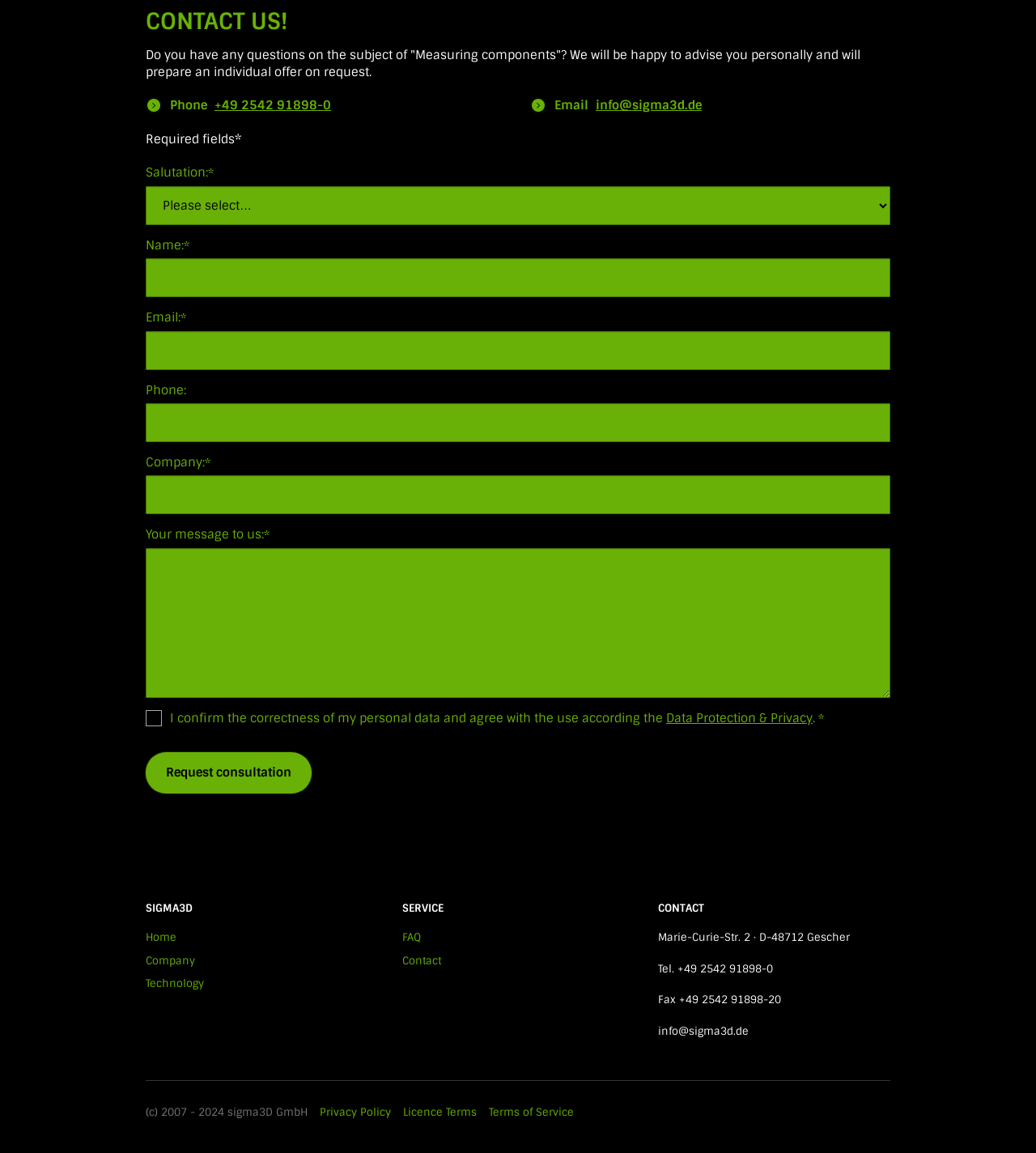What is the address of the company? Examine the screenshot and reply using just one word or a brief phrase.

Marie-Curie-Str. 2 · D-48712 Gescher